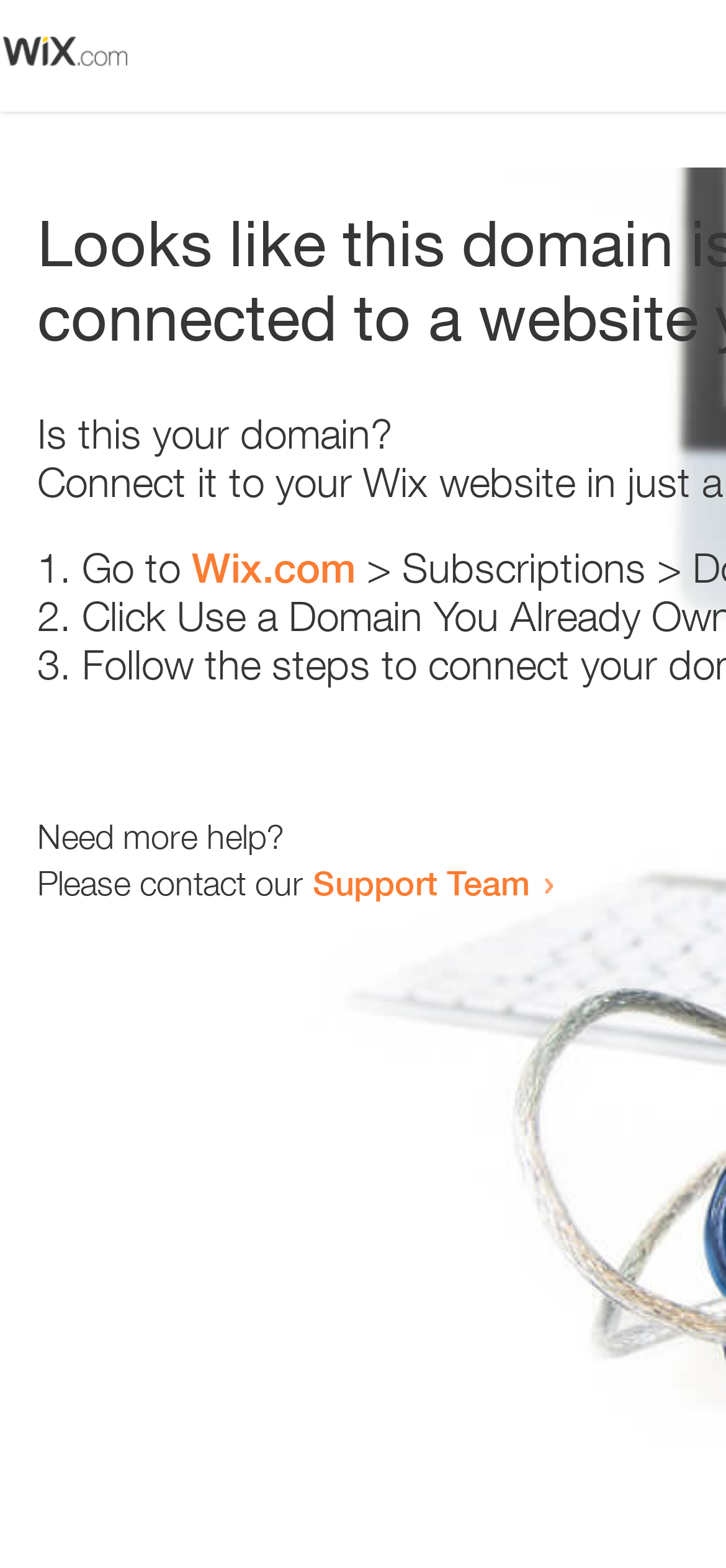Answer in one word or a short phrase: 
Who can the user contact for more help?

Support Team